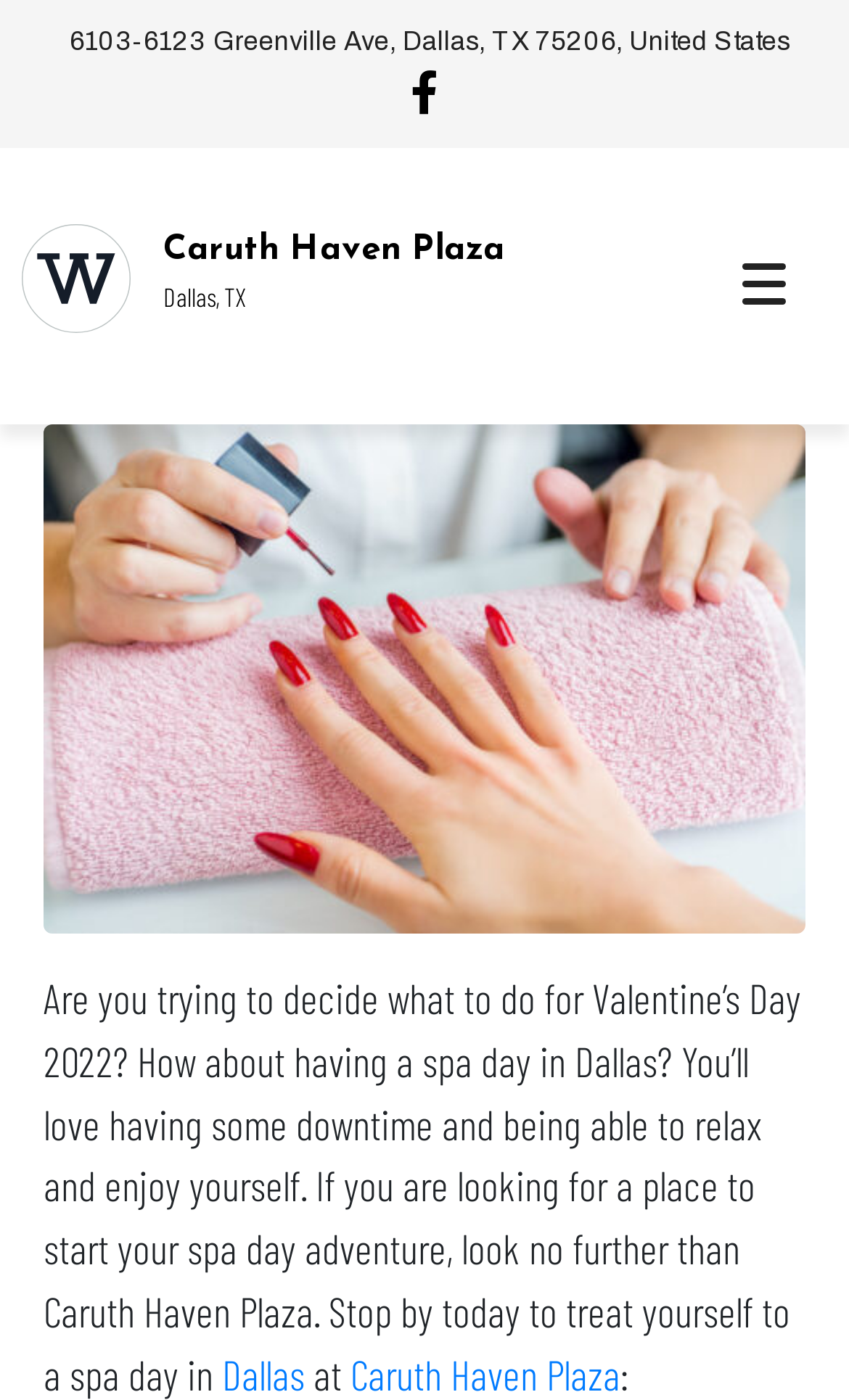Please reply to the following question using a single word or phrase: 
What is the name of the plaza mentioned in the article?

Caruth Haven Plaza